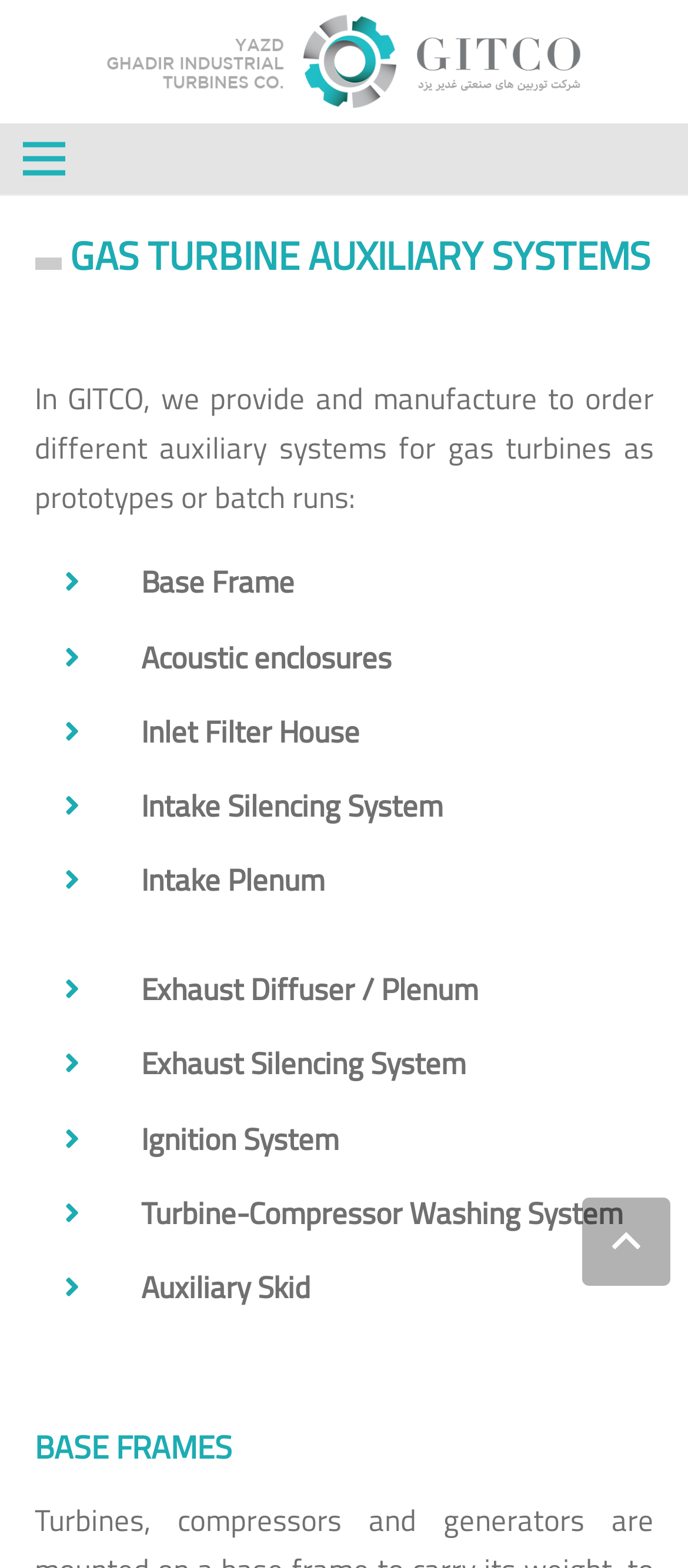What are the types of auxiliary systems provided?
Please answer the question with a detailed and comprehensive explanation.

Based on the webpage, it is clear that the company provides different auxiliary systems for gas turbines. The types of systems are listed below the heading 'GAS TURBINE AUXILIARY SYSTEMS'. These include Base Frame, Acoustic enclosures, Inlet Filter House, Intake Silencing System, and many others.